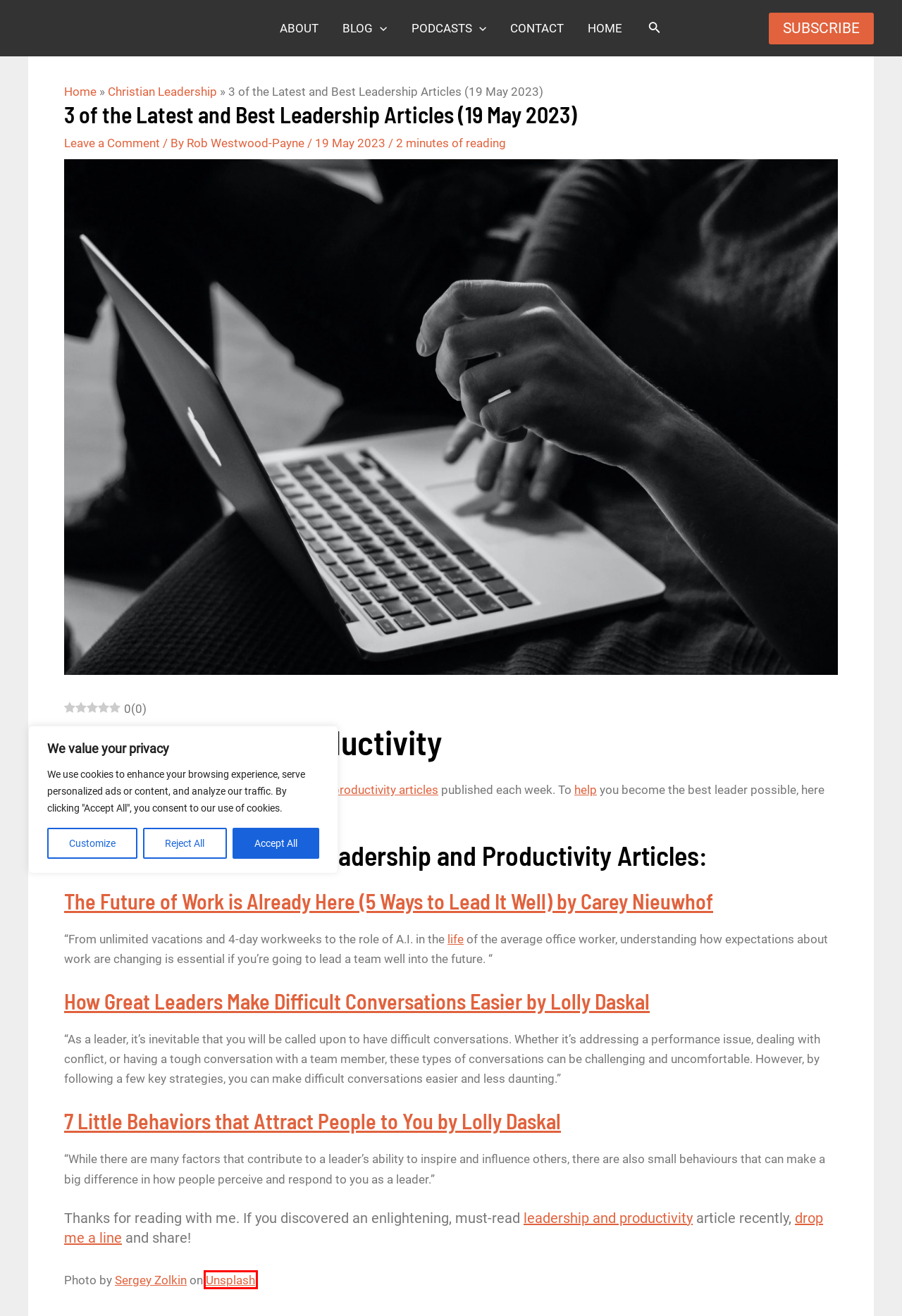You are provided with a screenshot of a webpage that includes a red rectangle bounding box. Please choose the most appropriate webpage description that matches the new webpage after clicking the element within the red bounding box. Here are the candidates:
A. Contact - Equipping His People
B. The Life and Leadership of Rob Westwood-Payne in the Salvation Army
C. Sergey Zolkin (@szolkin) | Unsplash Photo Community
D. Latest and Best Leadership Articles (31 March 2023) | Boost Your Productivity
E. Avon Crystal Lake
F. Christian Leader Insights: Empower Your Spiritual Growth Journey
G. Improve Leadership and Productivity: 3 Great Articles (12 May 2023)
H. The Law Of Attraction -

C